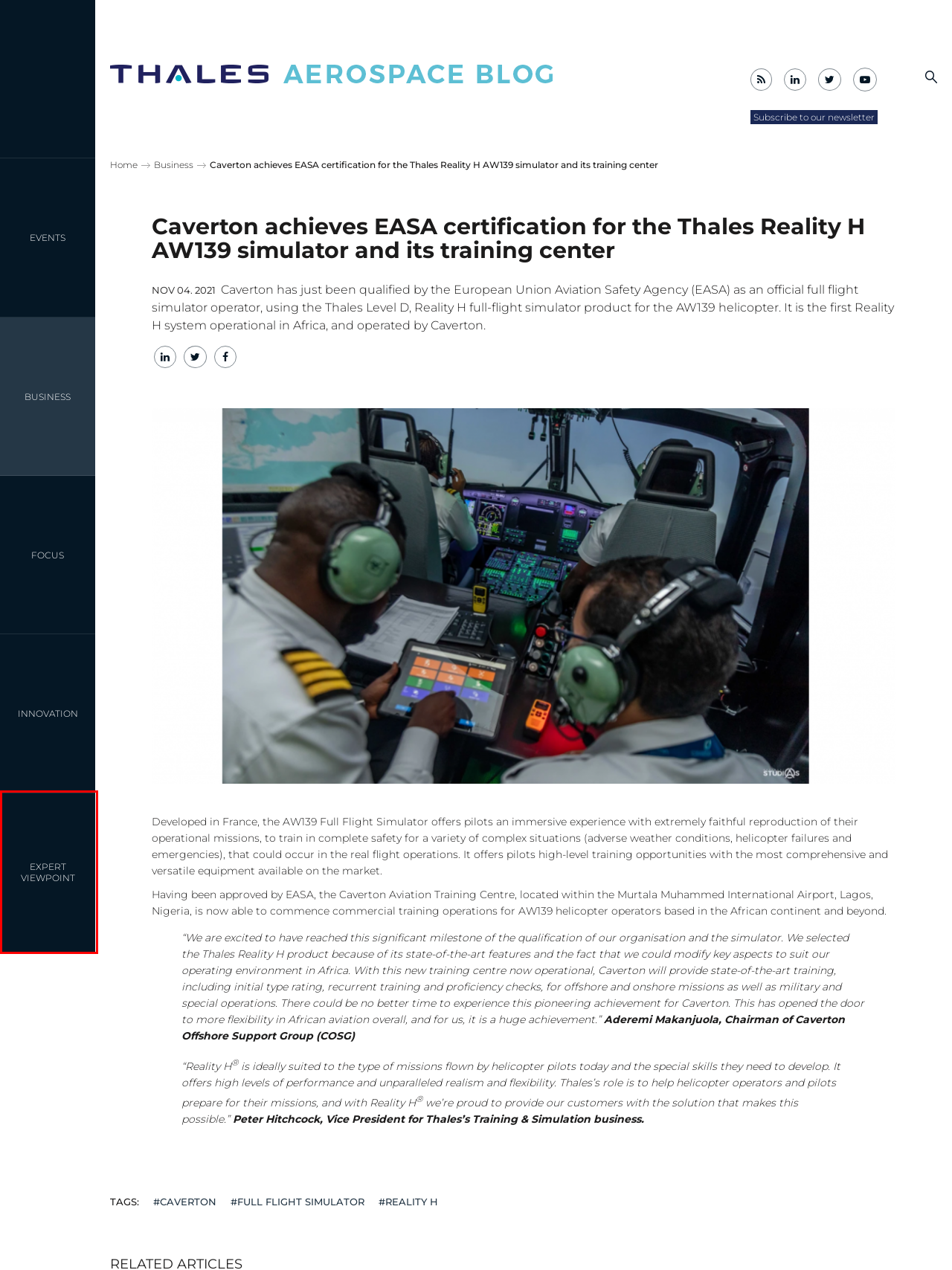You are given a screenshot of a webpage with a red bounding box around an element. Choose the most fitting webpage description for the page that appears after clicking the element within the red bounding box. Here are the candidates:
A. Full Flight Simulator Archives - Thales Aerospace BlogThales Aerospace Blog
B. Expert viewpoint Archives - Thales Aerospace BlogThales Aerospace Blog
C. Events Archives - Thales Aerospace BlogThales Aerospace Blog
D. Innovation Archives - Thales Aerospace BlogThales Aerospace Blog
E. Aerospace |Thales Aerospace Blog
F. reality H Archives - Thales Aerospace BlogThales Aerospace Blog
G. Caverton Archives - Thales Aerospace BlogThales Aerospace Blog
H. Business Archives - Thales Aerospace BlogThales Aerospace Blog

B